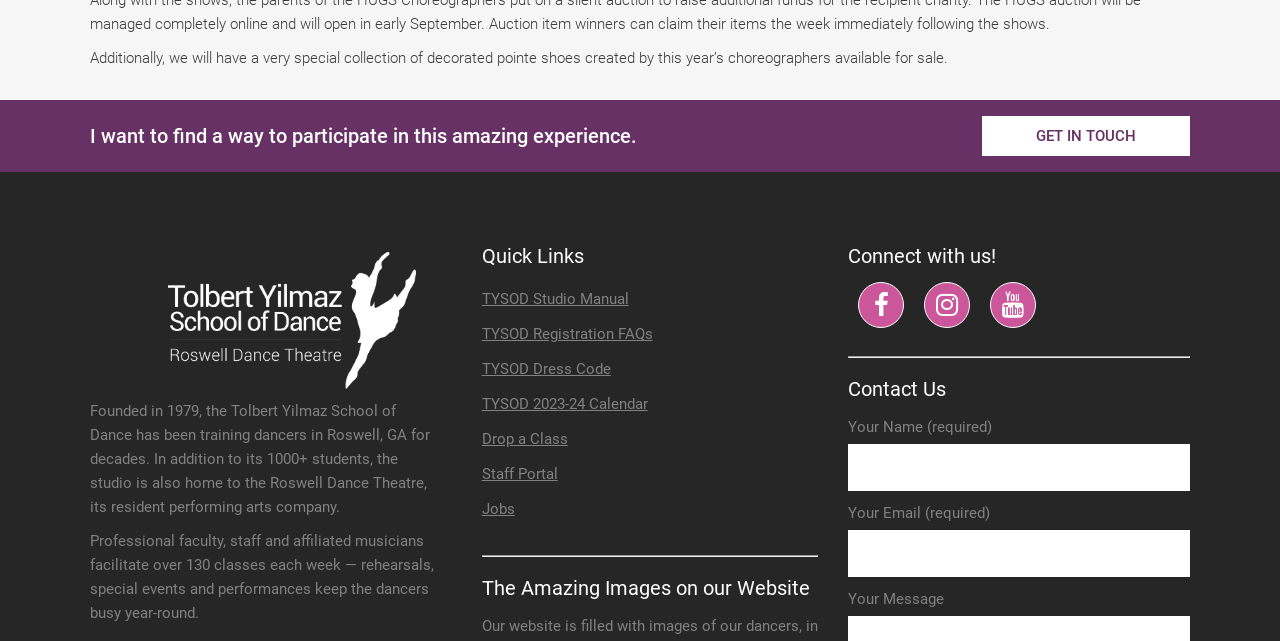Determine the bounding box coordinates of the area to click in order to meet this instruction: "Click on 'GET IN TOUCH'".

[0.767, 0.182, 0.93, 0.244]